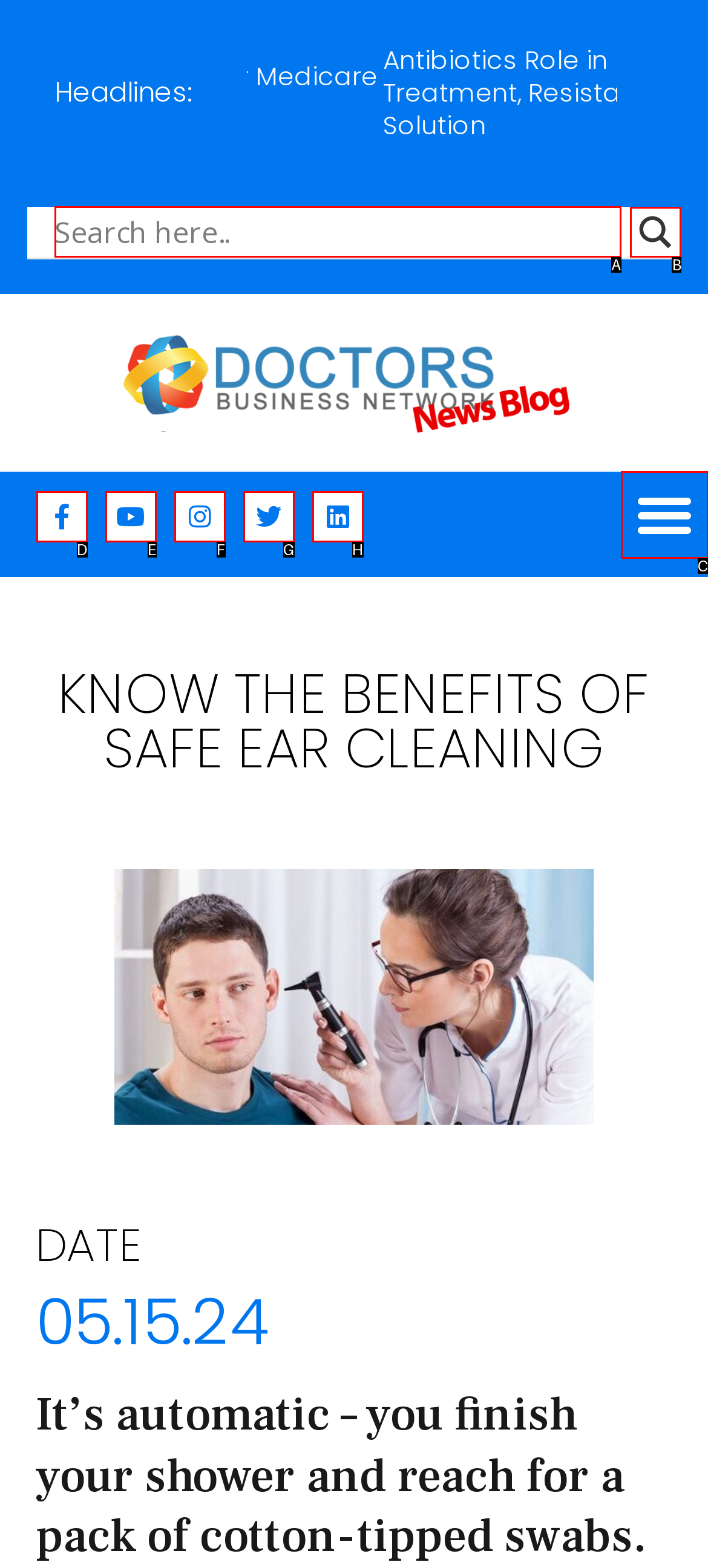Tell me which letter I should select to achieve the following goal: Click the search magnifier button
Answer with the corresponding letter from the provided options directly.

B